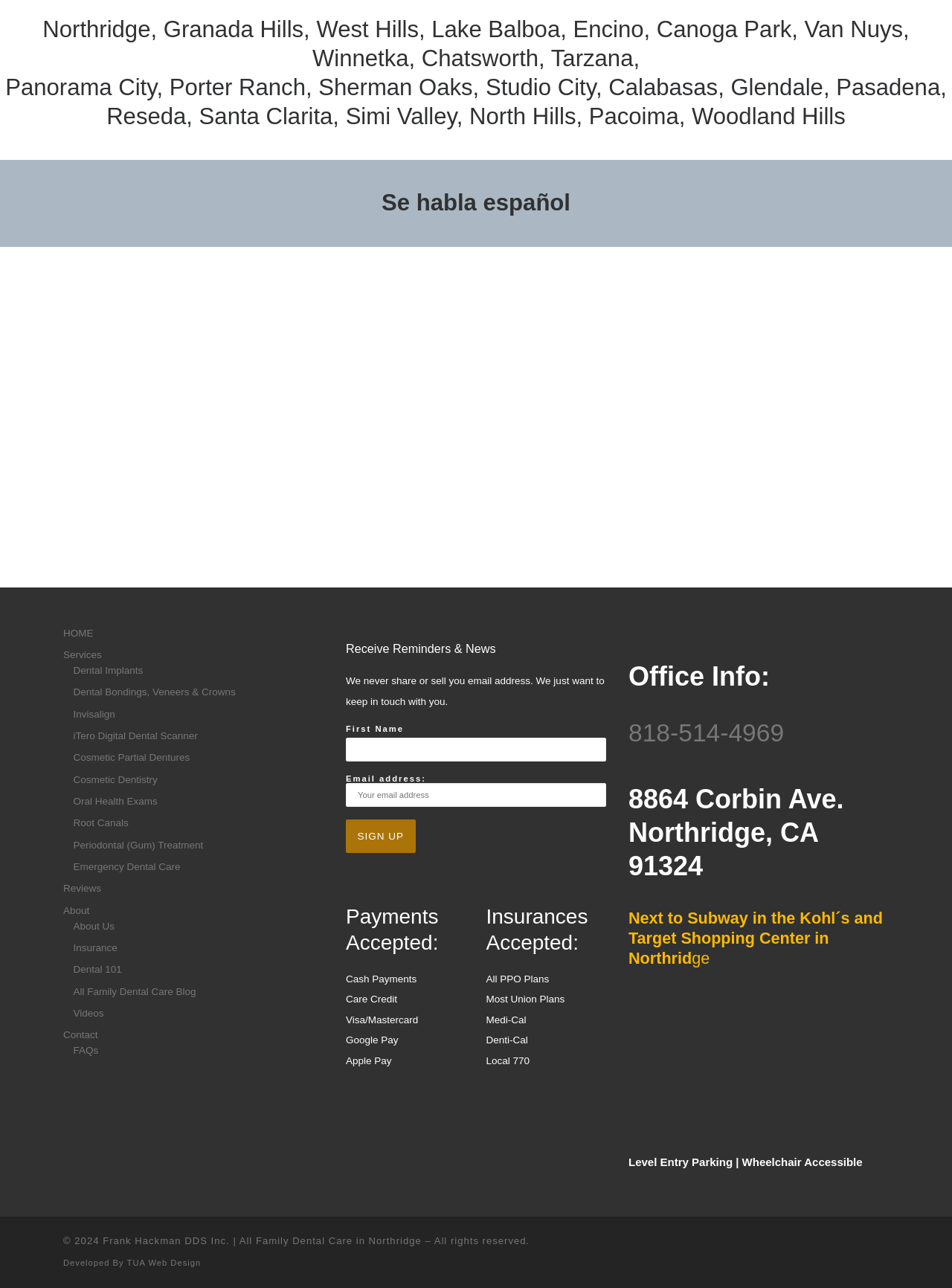Using the description "Dental 101", locate and provide the bounding box of the UI element.

[0.077, 0.747, 0.128, 0.759]